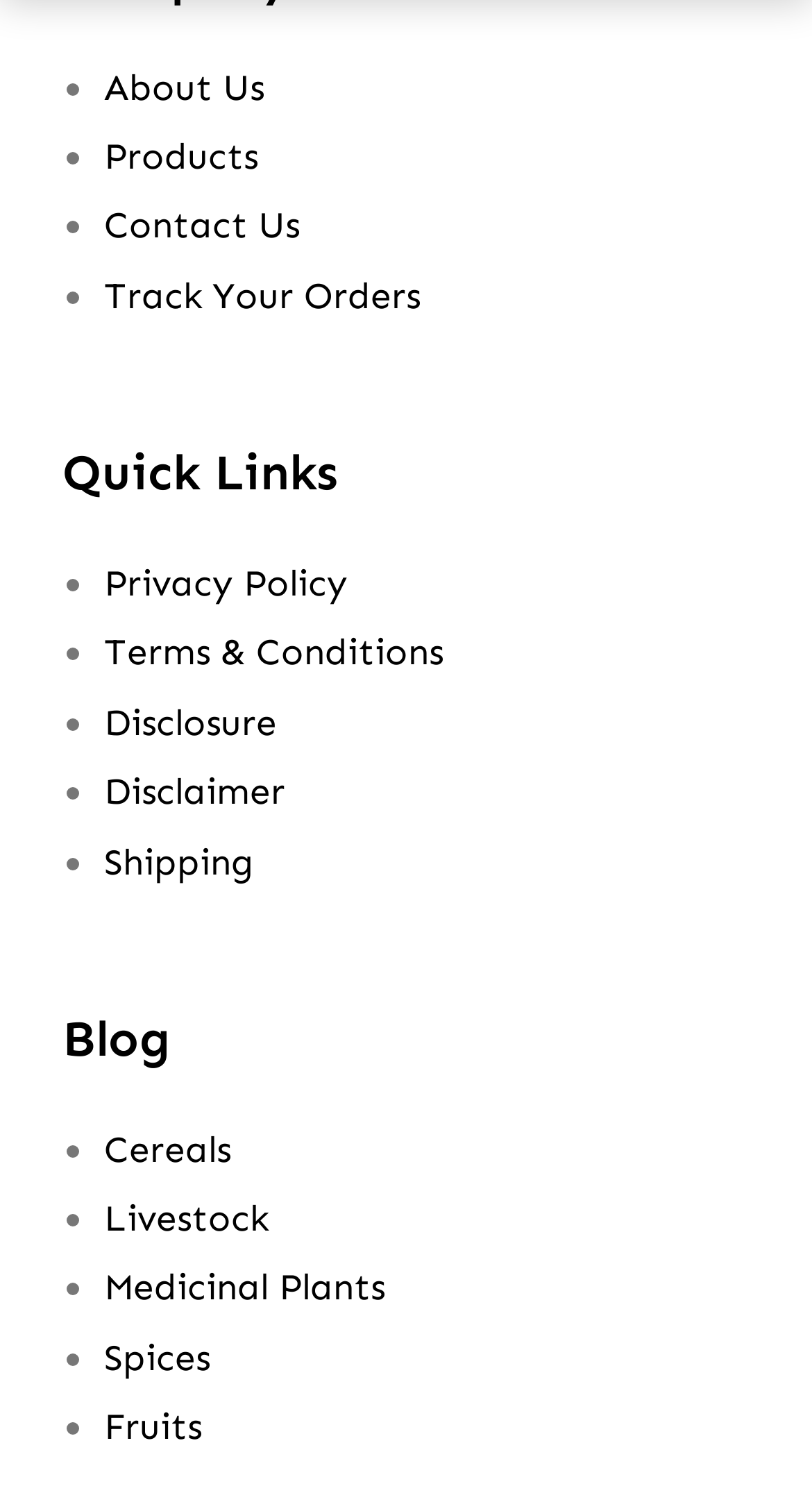What is the last link in the Quick Links section?
Please provide a single word or phrase as your answer based on the image.

Disclaimer